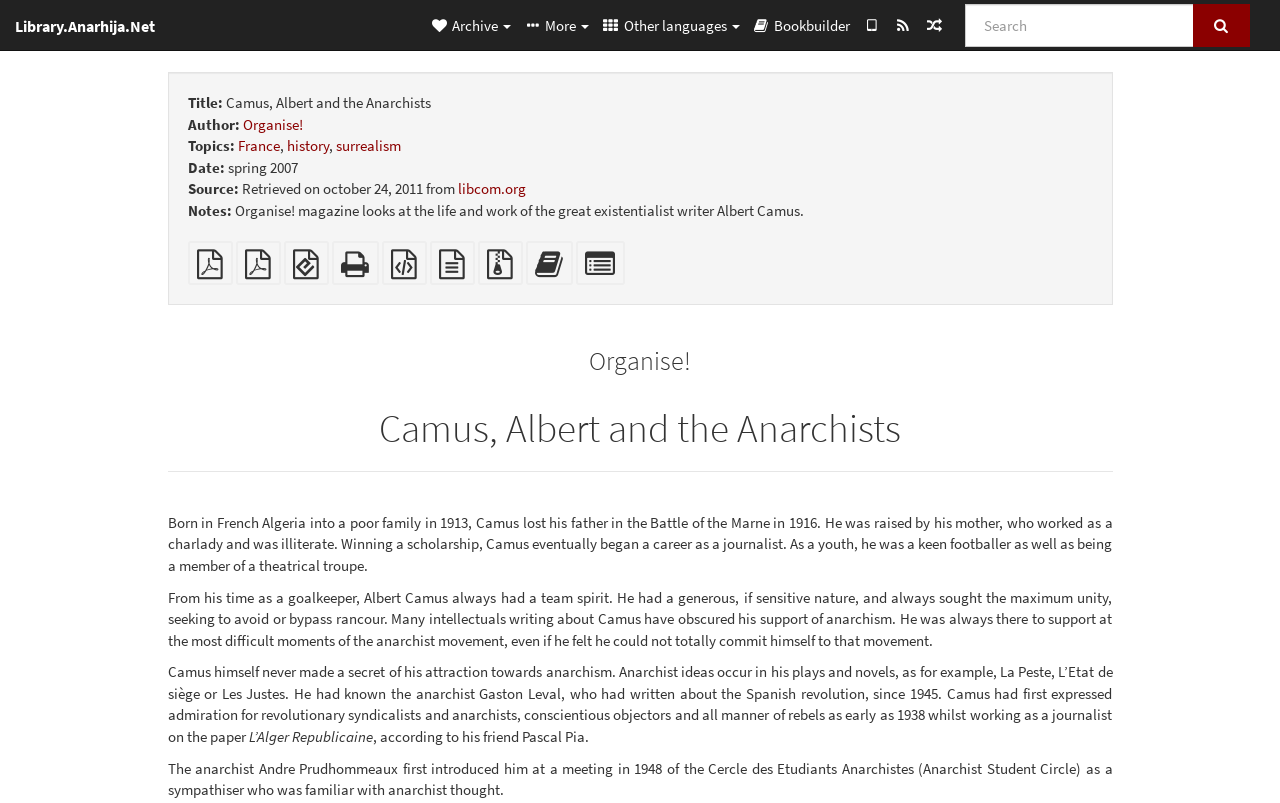Kindly determine the bounding box coordinates for the area that needs to be clicked to execute this instruction: "Visit the archive".

[0.331, 0.0, 0.404, 0.062]